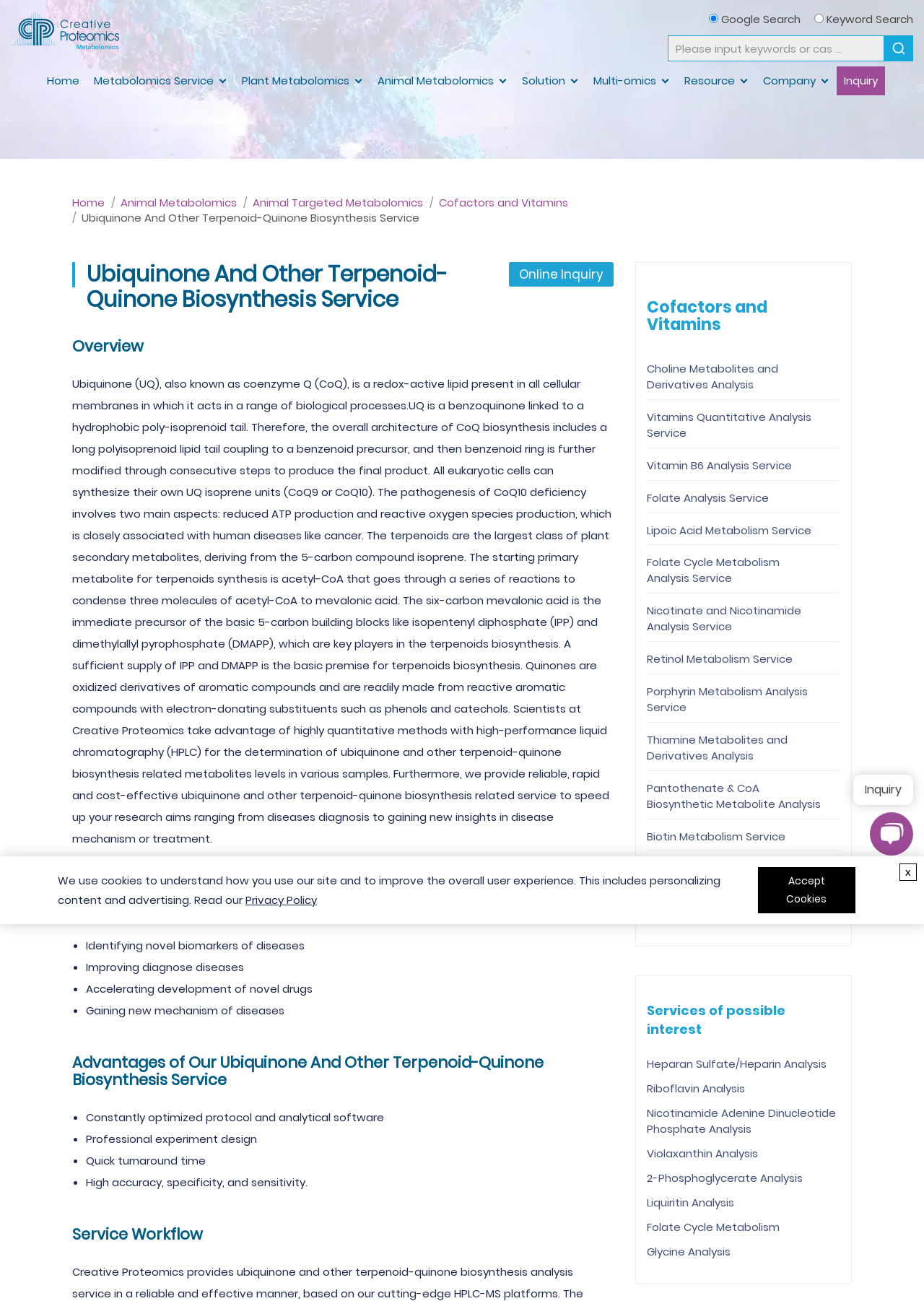Extract the text of the main heading from the webpage.

Ubiquinone And Other Terpenoid-Quinone Biosynthesis Service